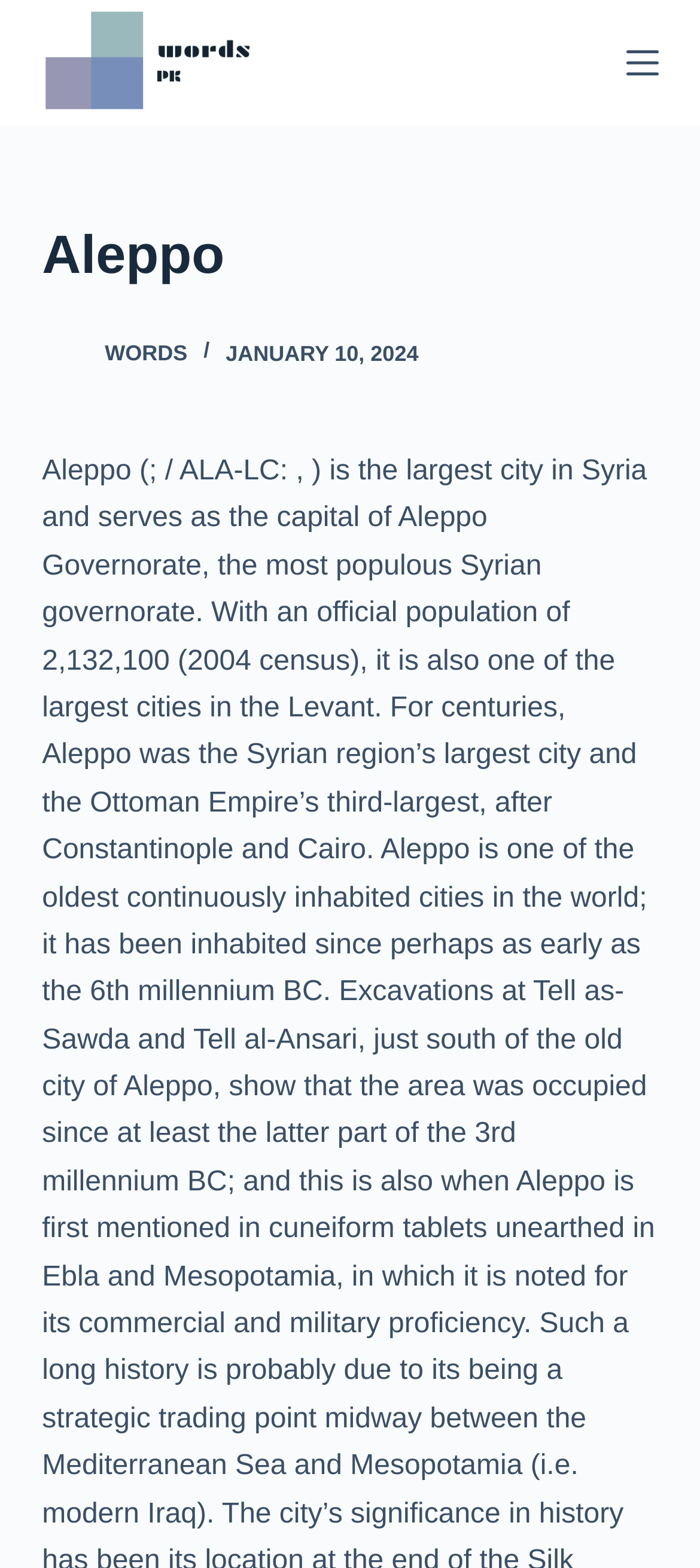Provide a thorough description of the webpage's content and layout.

The webpage is about Aleppo, the largest city in Syria. At the top left corner, there is a link to "Skip to content". Next to it, there is a link and an image, both labeled "Words". On the top right corner, there is a button labeled "Menu". 

When the "Menu" button is clicked, a header section appears below it, which contains a heading "Aleppo" at the top left. Below the heading, there are three elements aligned horizontally. From left to right, they are a link and an image labeled "Words", another link labeled "WORDS", and a time element showing the date "JANUARY 10, 2024".